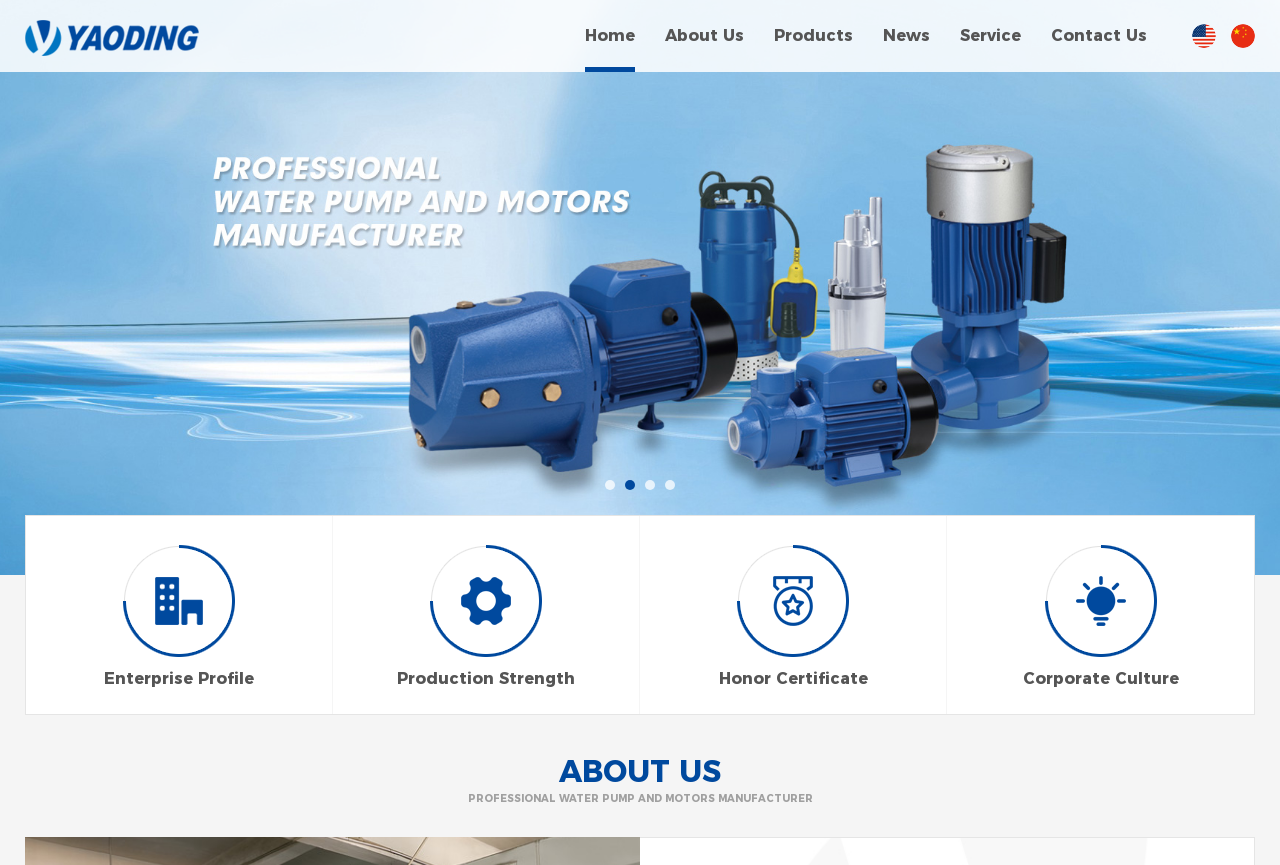What type of products does Zhejiang Yaoding Pump Industry Co., Ltd. manufacture?
Please provide a comprehensive answer to the question based on the webpage screenshot.

Based on the webpage, I can see that the company is a professional water pump and motors manufacturer, and it has various product categories such as centrifugal pumps, self-priming jet pumps, submersible pumps, and more.